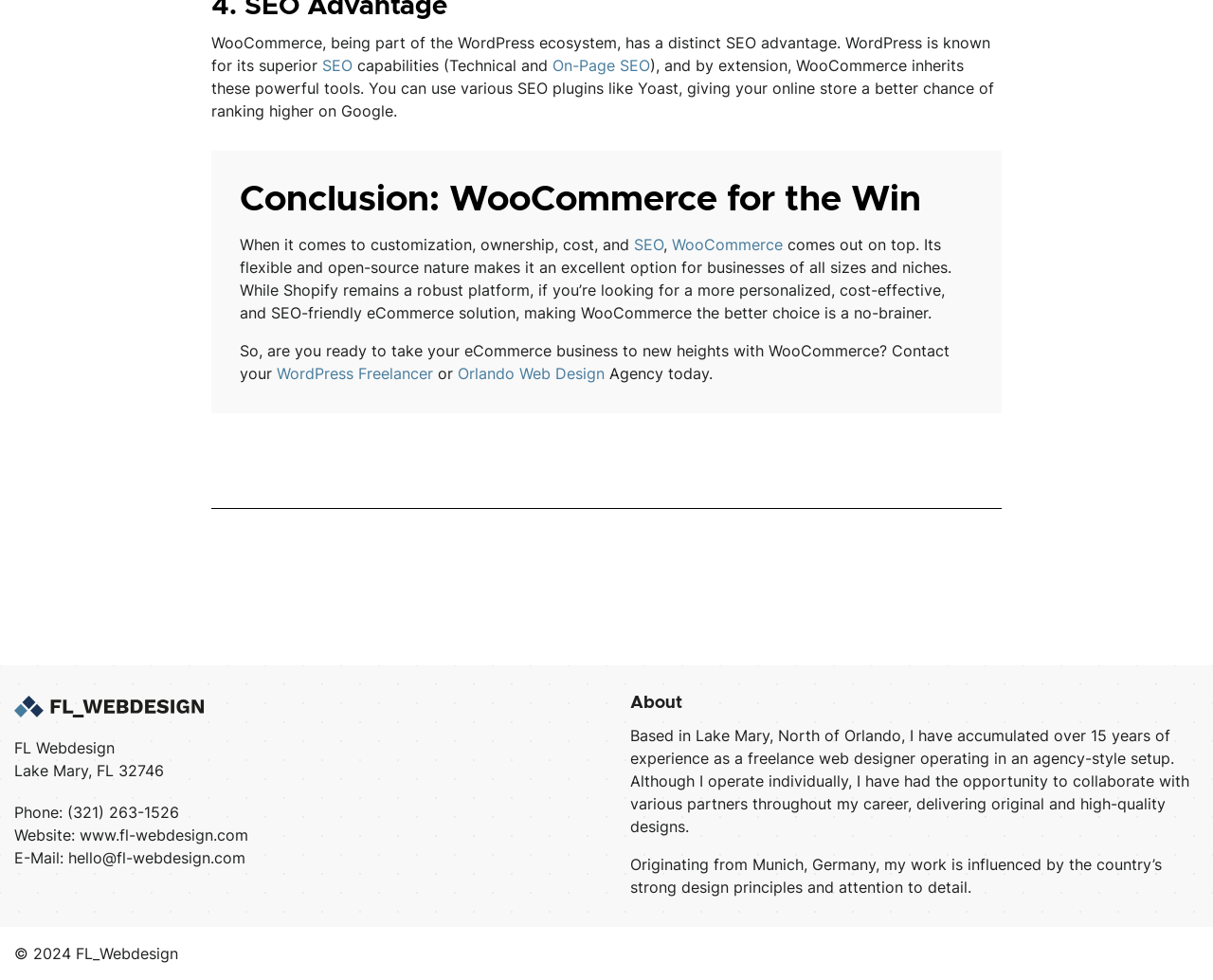What is the topic of the article?
Using the image, respond with a single word or phrase.

WooCommerce